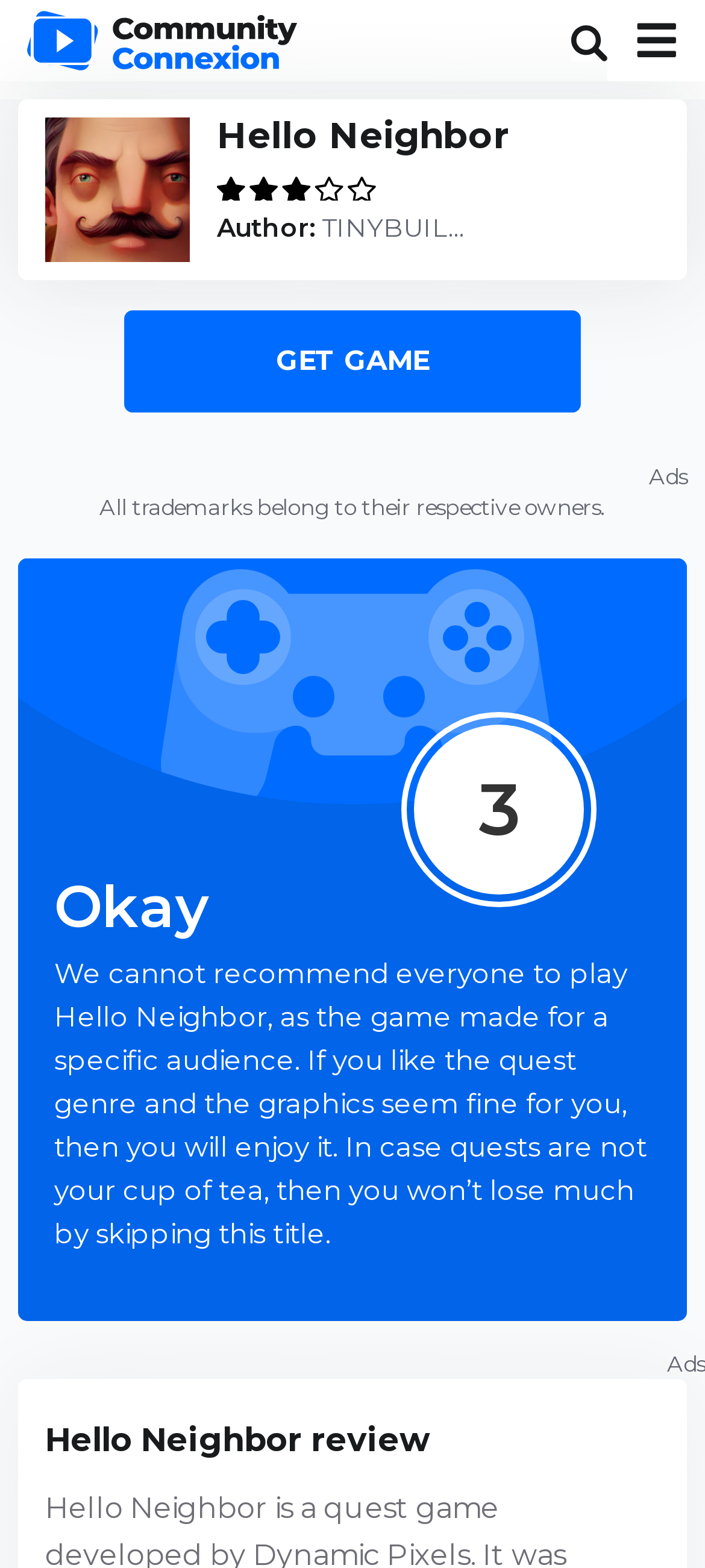What is the rating of Hello Neighbor?
Refer to the image and answer the question using a single word or phrase.

3